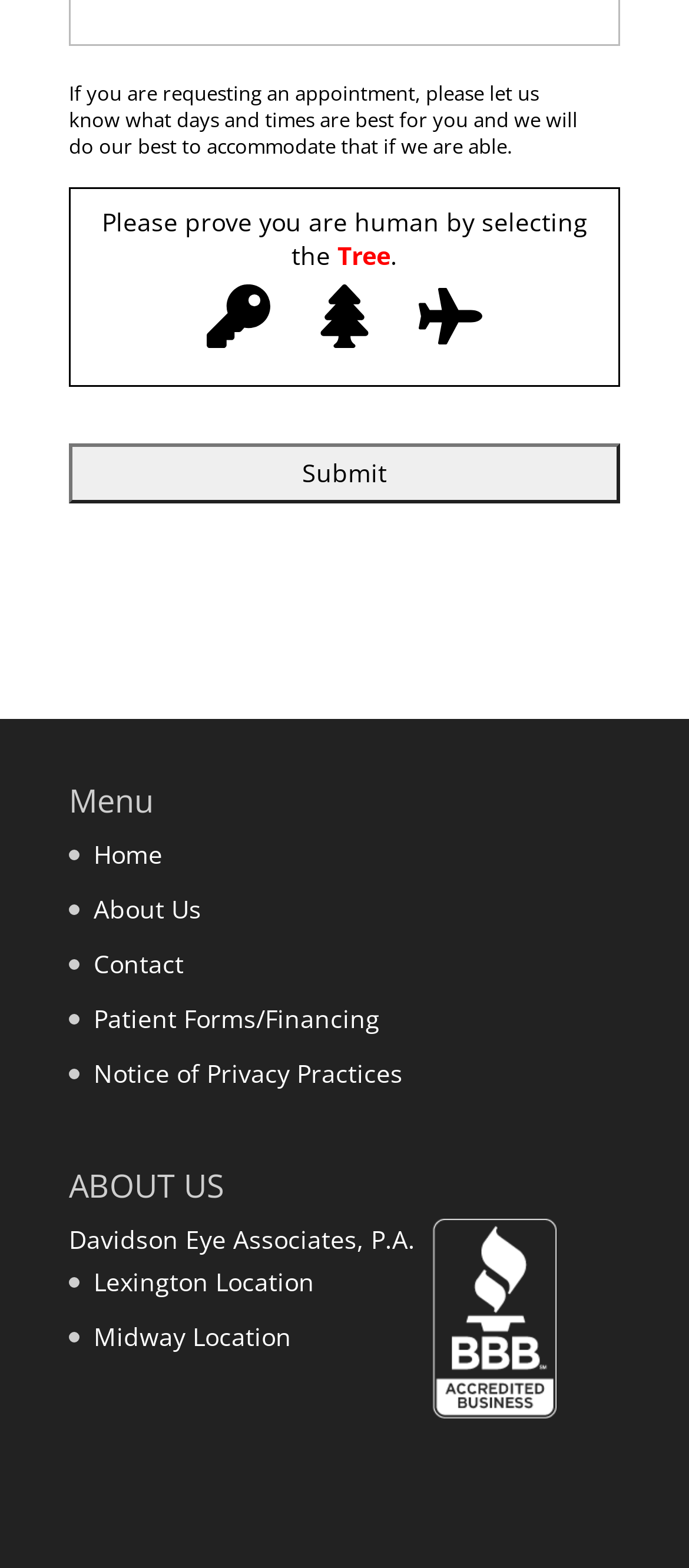Please mark the bounding box coordinates of the area that should be clicked to carry out the instruction: "Contact us".

[0.136, 0.604, 0.267, 0.625]